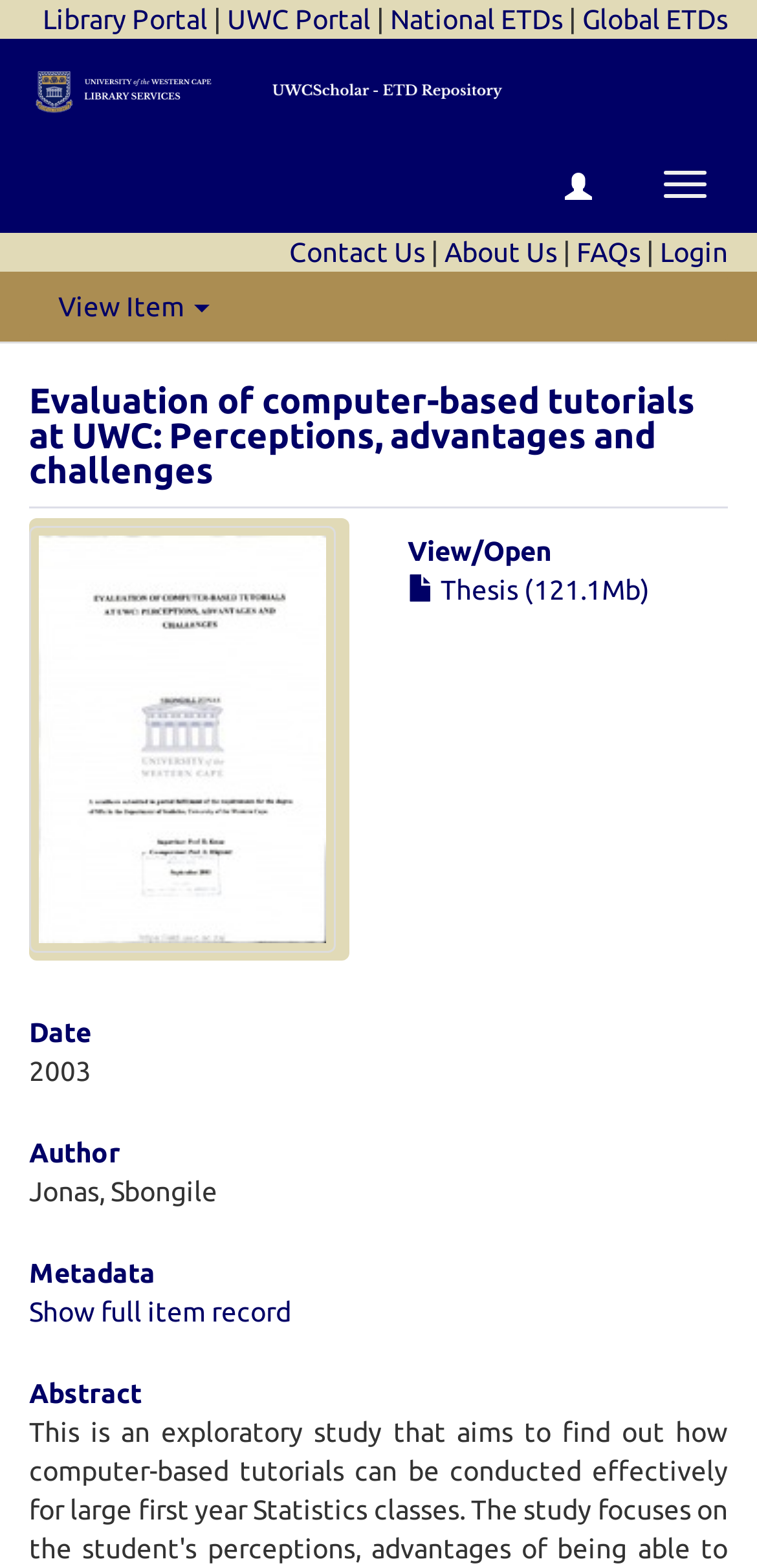Can you identify the bounding box coordinates of the clickable region needed to carry out this instruction: 'View Item'? The coordinates should be four float numbers within the range of 0 to 1, stated as [left, top, right, bottom].

[0.077, 0.186, 0.277, 0.205]